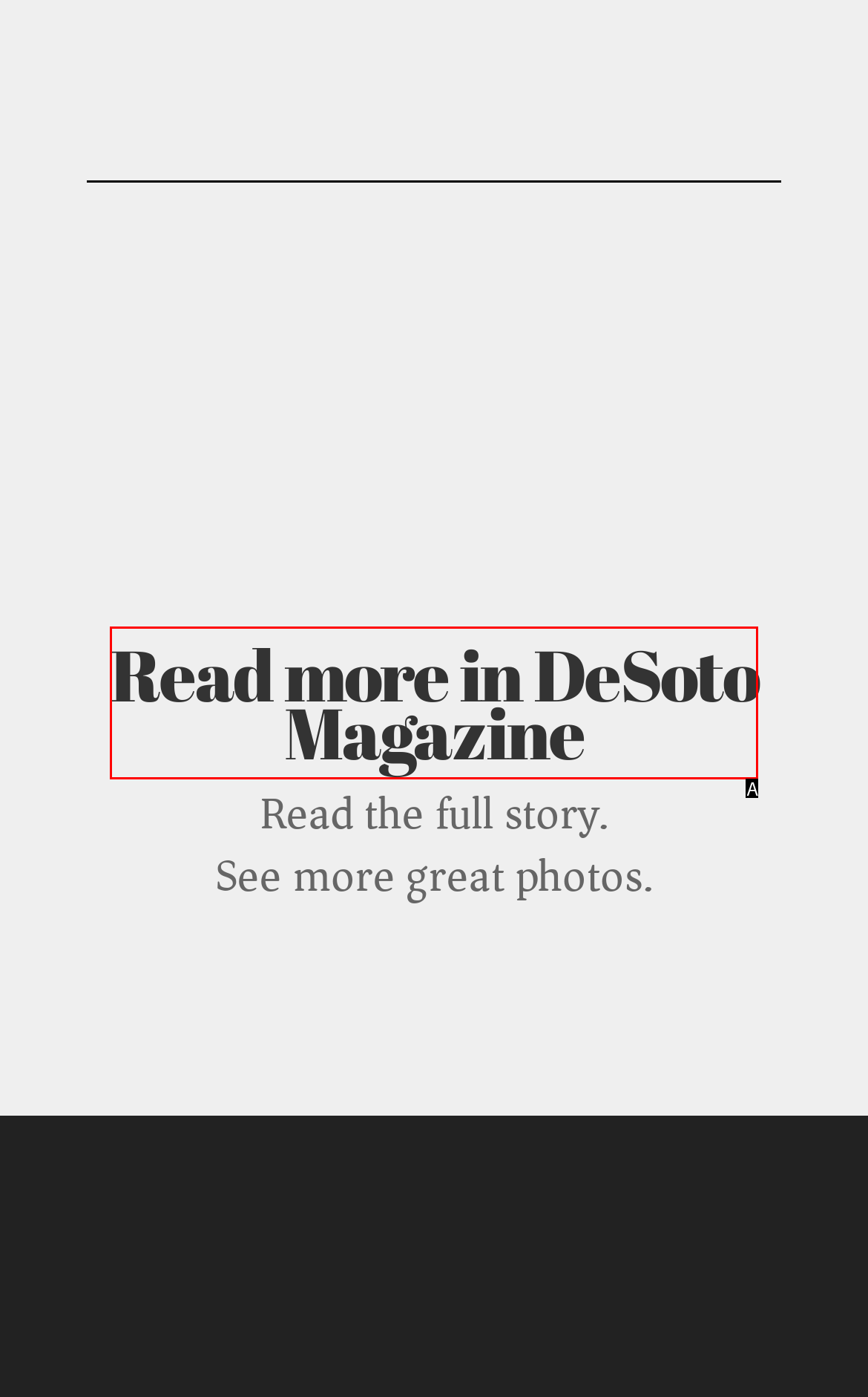Select the HTML element that matches the description: Read more in DeSoto Magazine
Respond with the letter of the correct choice from the given options directly.

A